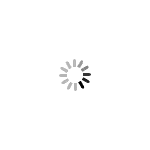Offer a detailed caption for the image presented.

The image titled "What Are Sea Bass Feeding On?" features a Velvet Crab, often recognized for its unique aesthetic and remarkable swimming abilities, likened to the Bruce Lee of the crustacean world. Accompanying the image is a caption that indicates the content focuses on the dietary habits of sea bass, exploring the types of prey they pursue. The Velvet Crab, with its striking claws and specialized rear hind legs designed for rapid movement, adds a captivating element to the discussion, particularly regarding fish species prevalent in coastal waters, such as Mackerel and Herring, which are significant in the diet of larger bass.